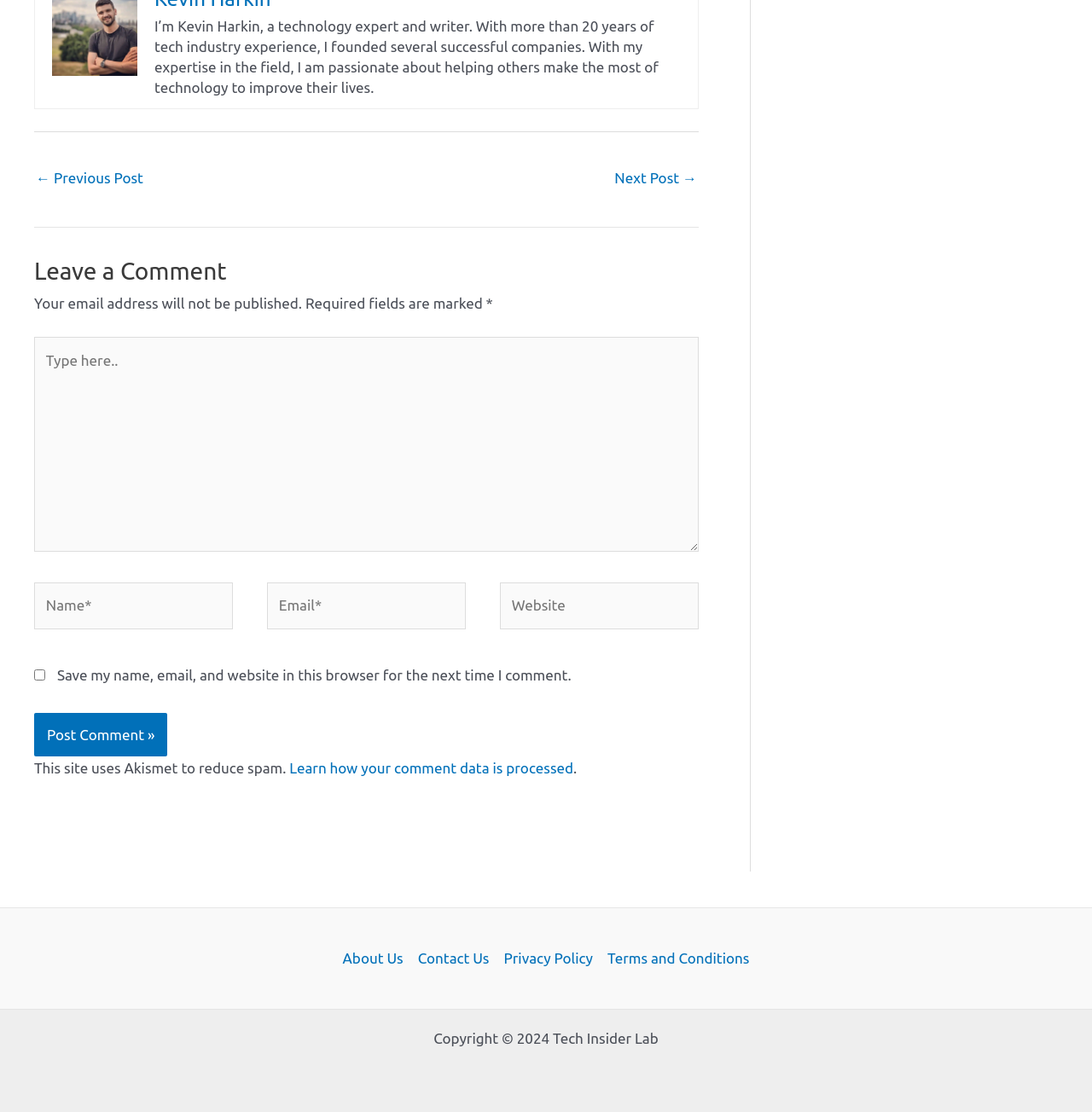Use the details in the image to answer the question thoroughly: 
What is the year of the copyright?

The year of the copyright can be found at the very bottom of the webpage, which states 'Copyright © 2024 Tech Insider Lab'.